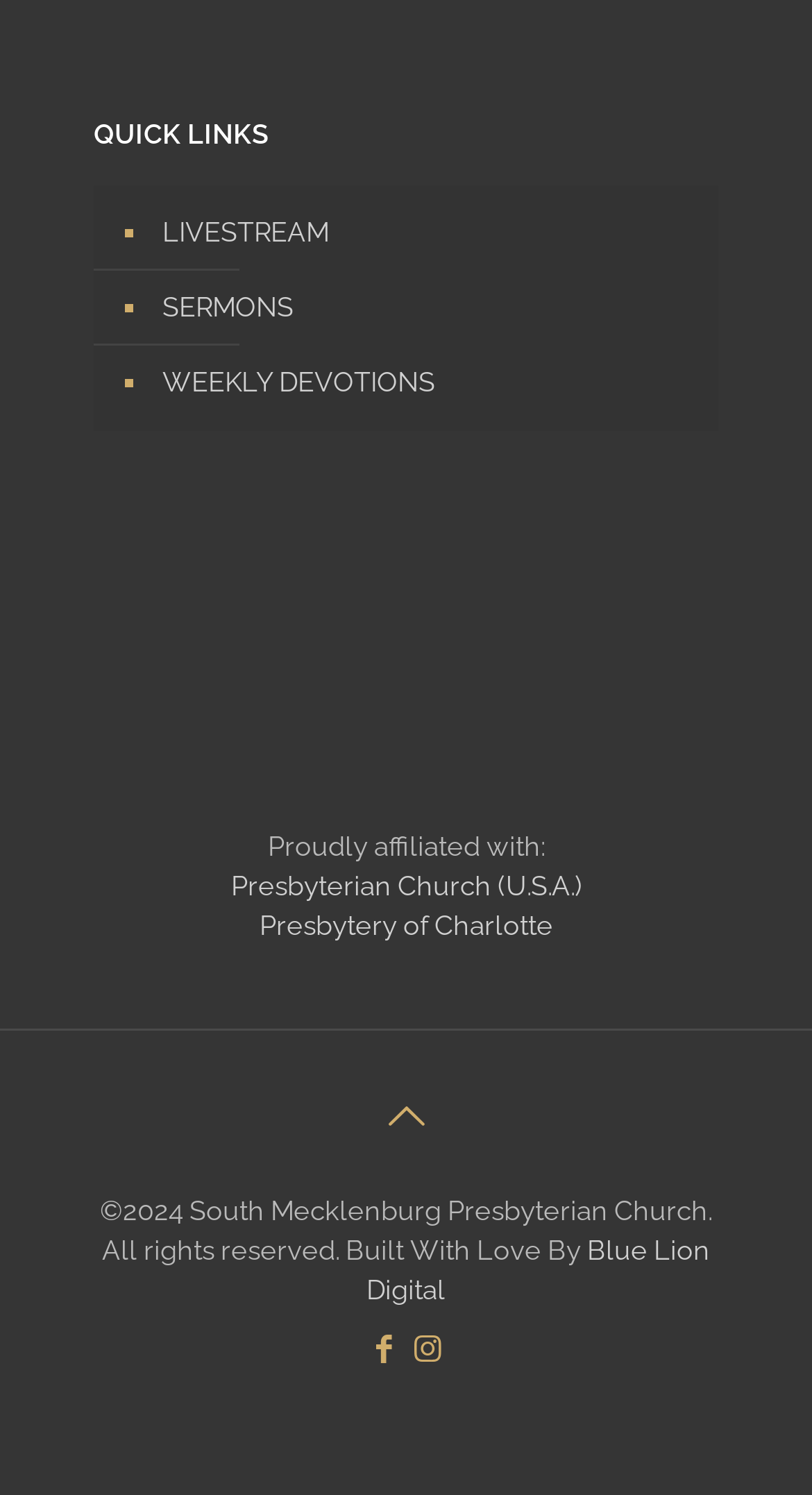Can you identify the bounding box coordinates of the clickable region needed to carry out this instruction: 'Go to WEEKLY DEVOTIONS'? The coordinates should be four float numbers within the range of 0 to 1, stated as [left, top, right, bottom].

[0.192, 0.231, 0.859, 0.282]